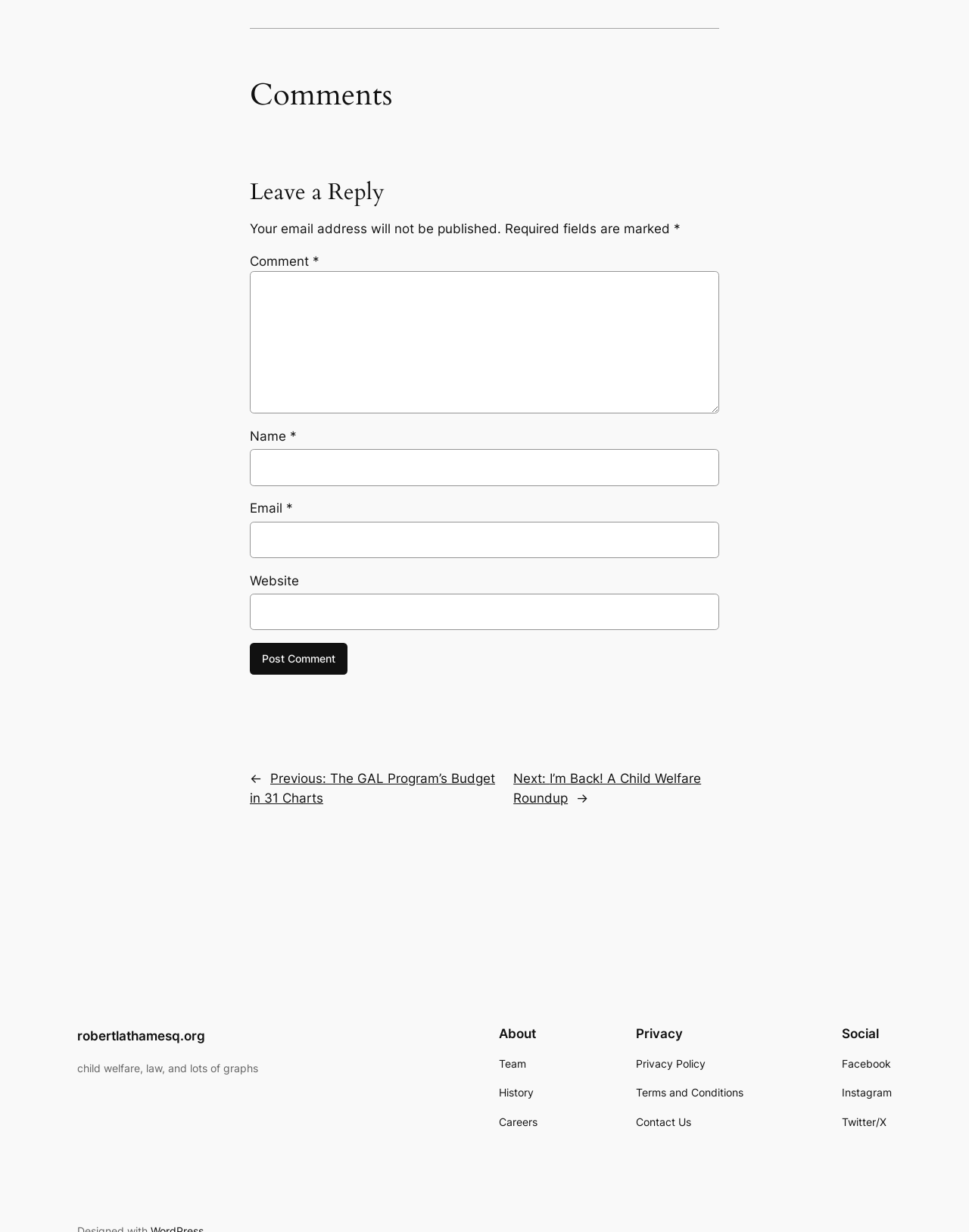Identify the bounding box coordinates for the region of the element that should be clicked to carry out the instruction: "Post a comment". The bounding box coordinates should be four float numbers between 0 and 1, i.e., [left, top, right, bottom].

[0.258, 0.522, 0.359, 0.547]